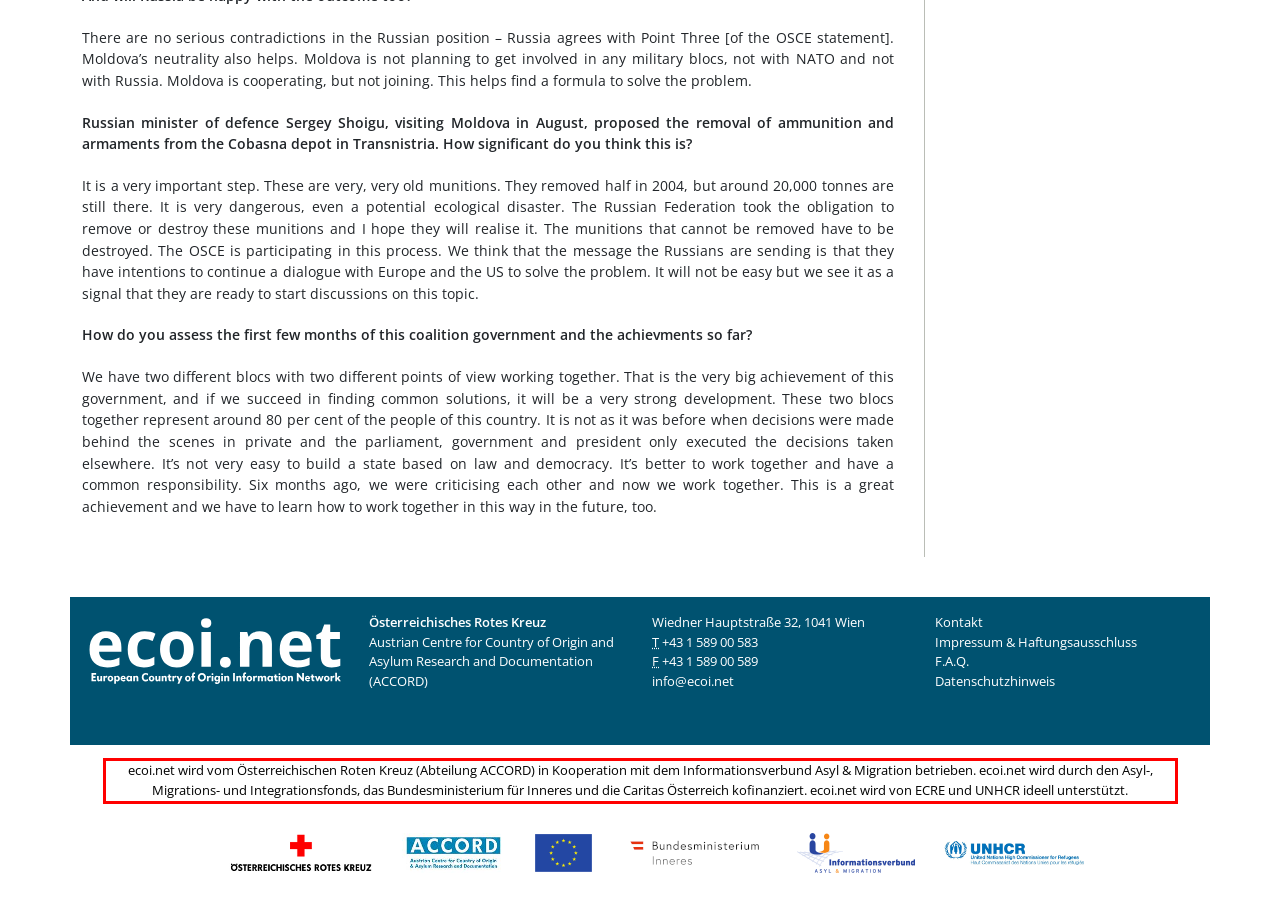With the provided screenshot of a webpage, locate the red bounding box and perform OCR to extract the text content inside it.

ecoi.net wird vom Österreichischen Roten Kreuz (Abteilung ACCORD) in Kooperation mit dem Informationsverbund Asyl & Migration betrieben. ecoi.net wird durch den Asyl-, Migrations- und Integrationsfonds, das Bundesministerium für Inneres und die Caritas Österreich kofinanziert. ecoi.net wird von ECRE und UNHCR ideell unterstützt.